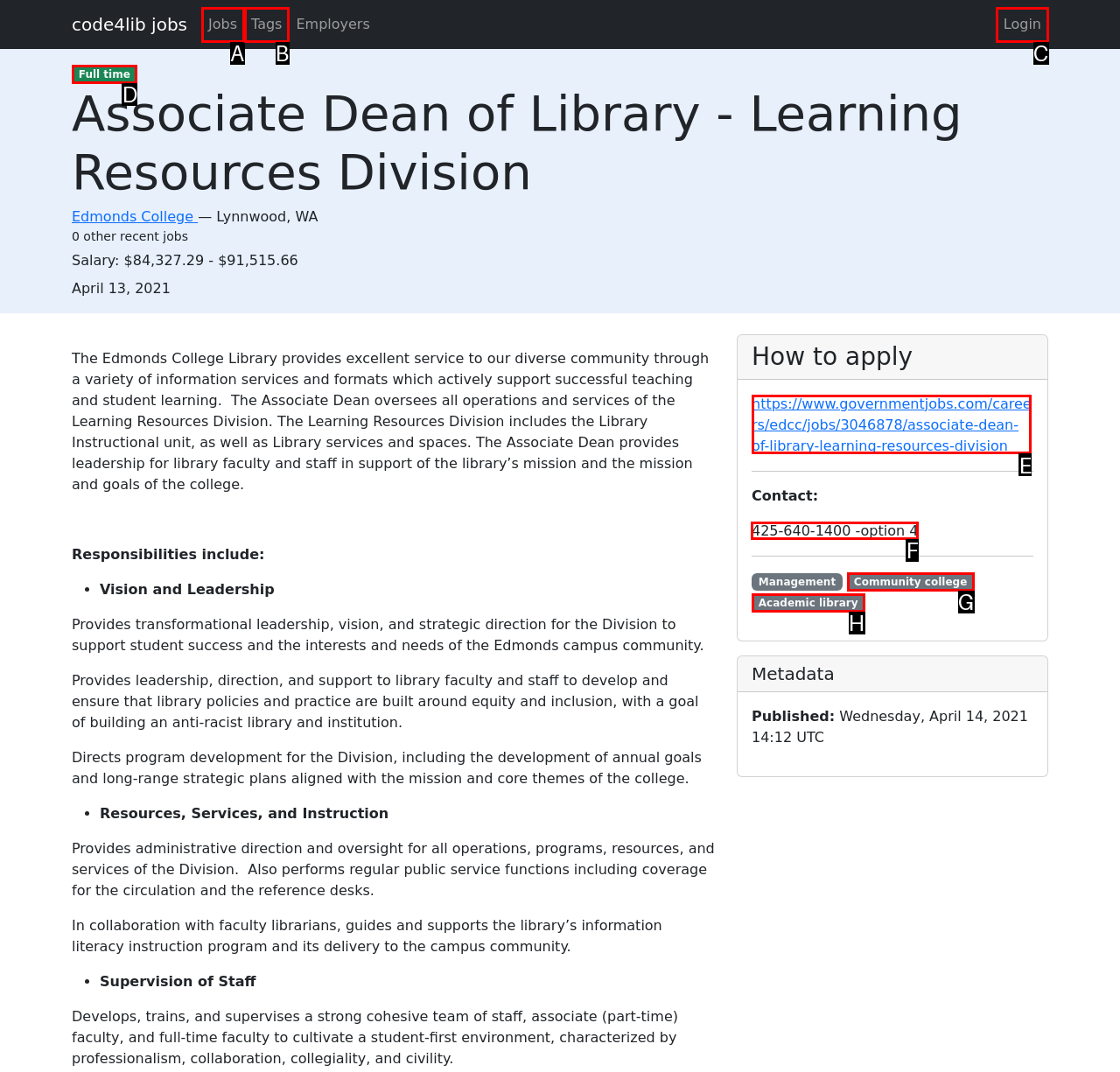Determine the letter of the UI element that you need to click to perform the task: Contact the employer.
Provide your answer with the appropriate option's letter.

F